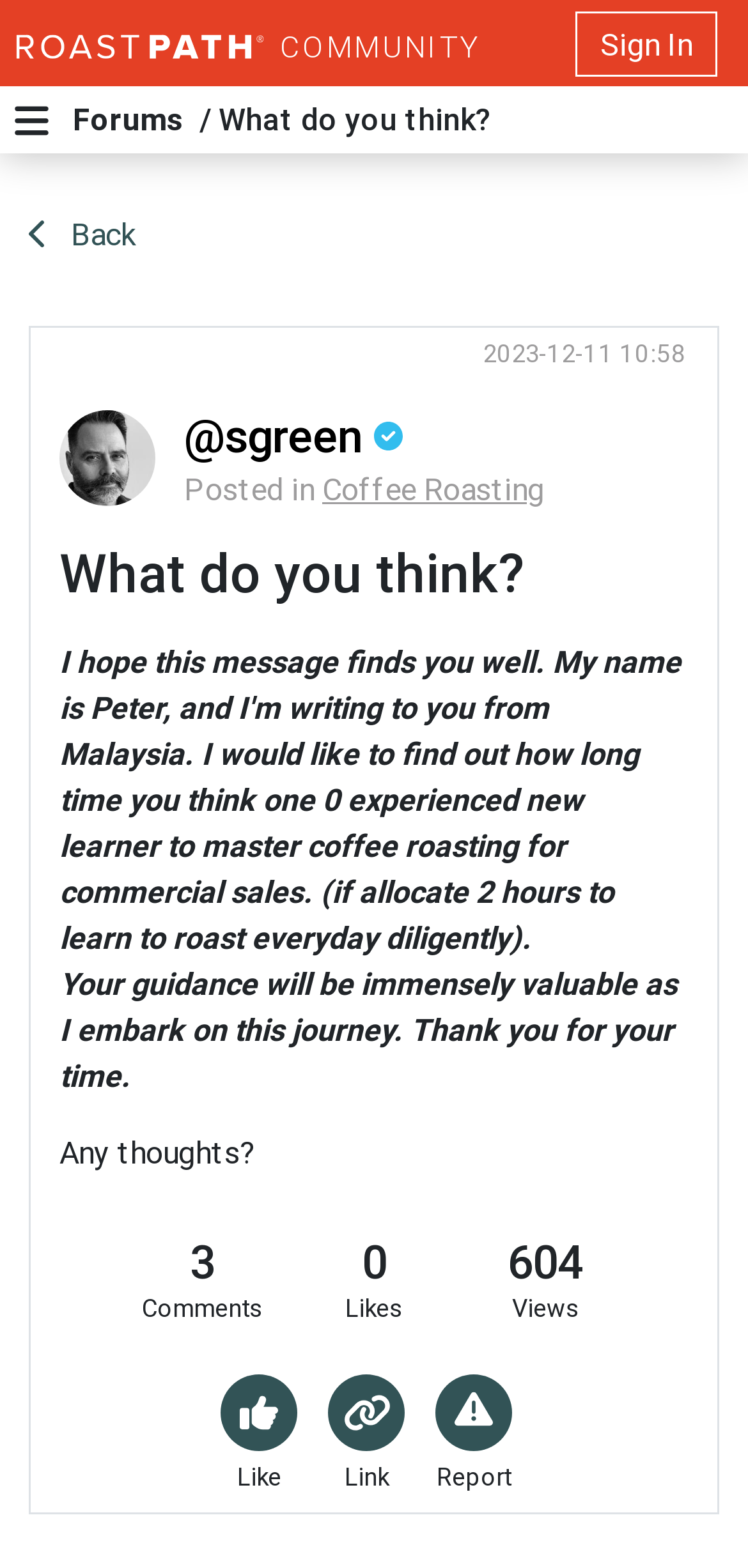Please specify the bounding box coordinates in the format (top-left x, top-left y, bottom-right x, bottom-right y), with values ranging from 0 to 1. Identify the bounding box for the UI component described as follows: parent_node: Like

[0.295, 0.877, 0.397, 0.926]